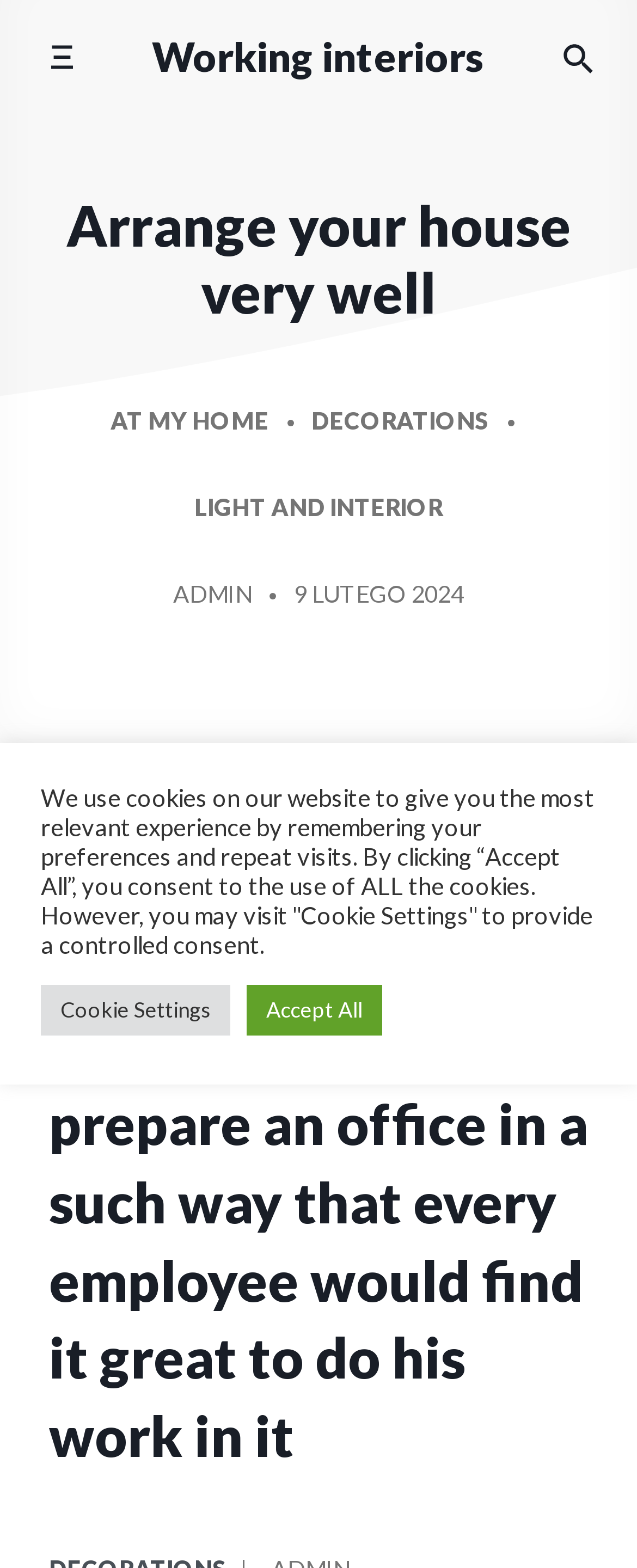Using the element description Working interiors, predict the bounding box coordinates for the UI element. Provide the coordinates in (top-left x, top-left y, bottom-right x, bottom-right y) format with values ranging from 0 to 1.

[0.238, 0.02, 0.761, 0.051]